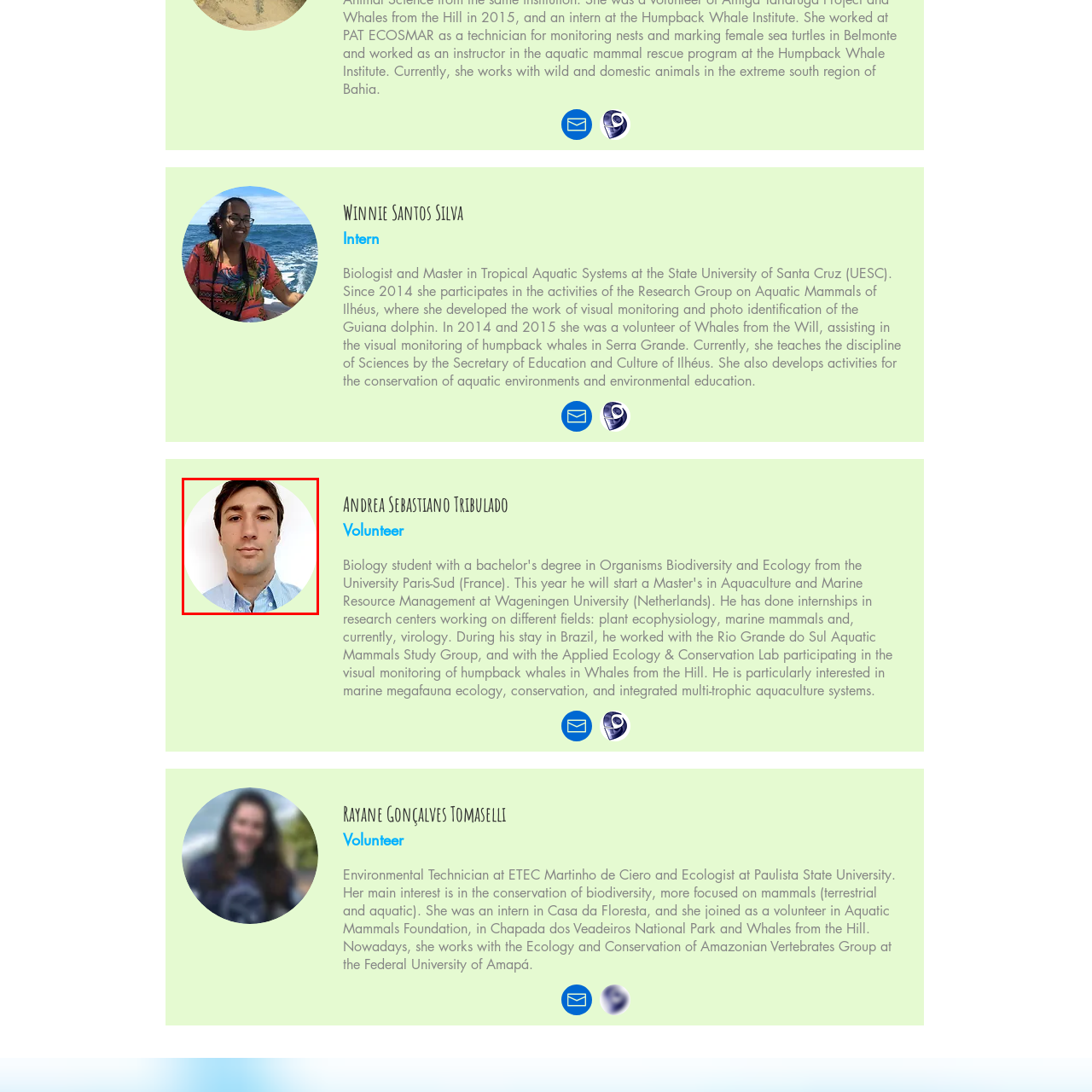Compose a thorough description of the image encased in the red perimeter.

The image features a portrait of Andrea Sebastiano Tribulado, a volunteer dedicated to environmental causes. He is presented in a circular format with a soft green background, which adds a fresh touch to the overall appearance. Andrea is wearing a light blue collared shirt, giving him a professional and approachable look. This image is part of a profile highlighting his engagement in volunteer work, emphasizing his commitment to conservation efforts and environmental education.